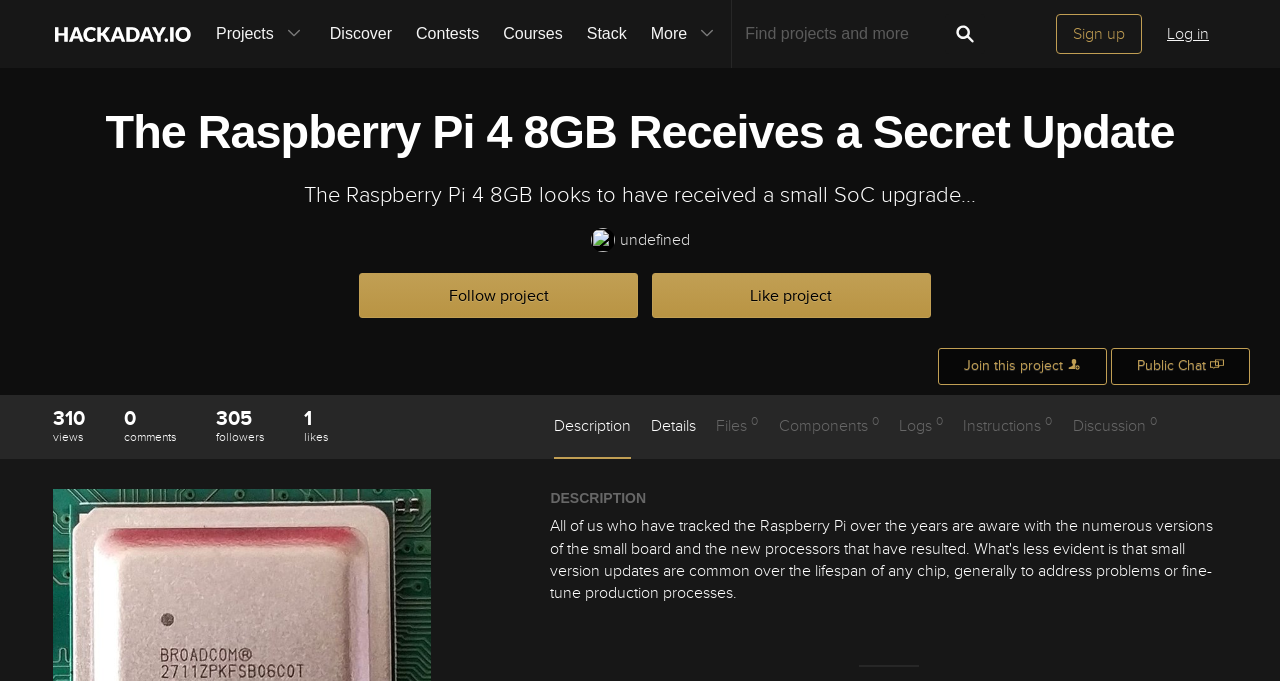Locate the bounding box coordinates of the element's region that should be clicked to carry out the following instruction: "Join the public chat". The coordinates need to be four float numbers between 0 and 1, i.e., [left, top, right, bottom].

[0.868, 0.511, 0.977, 0.565]